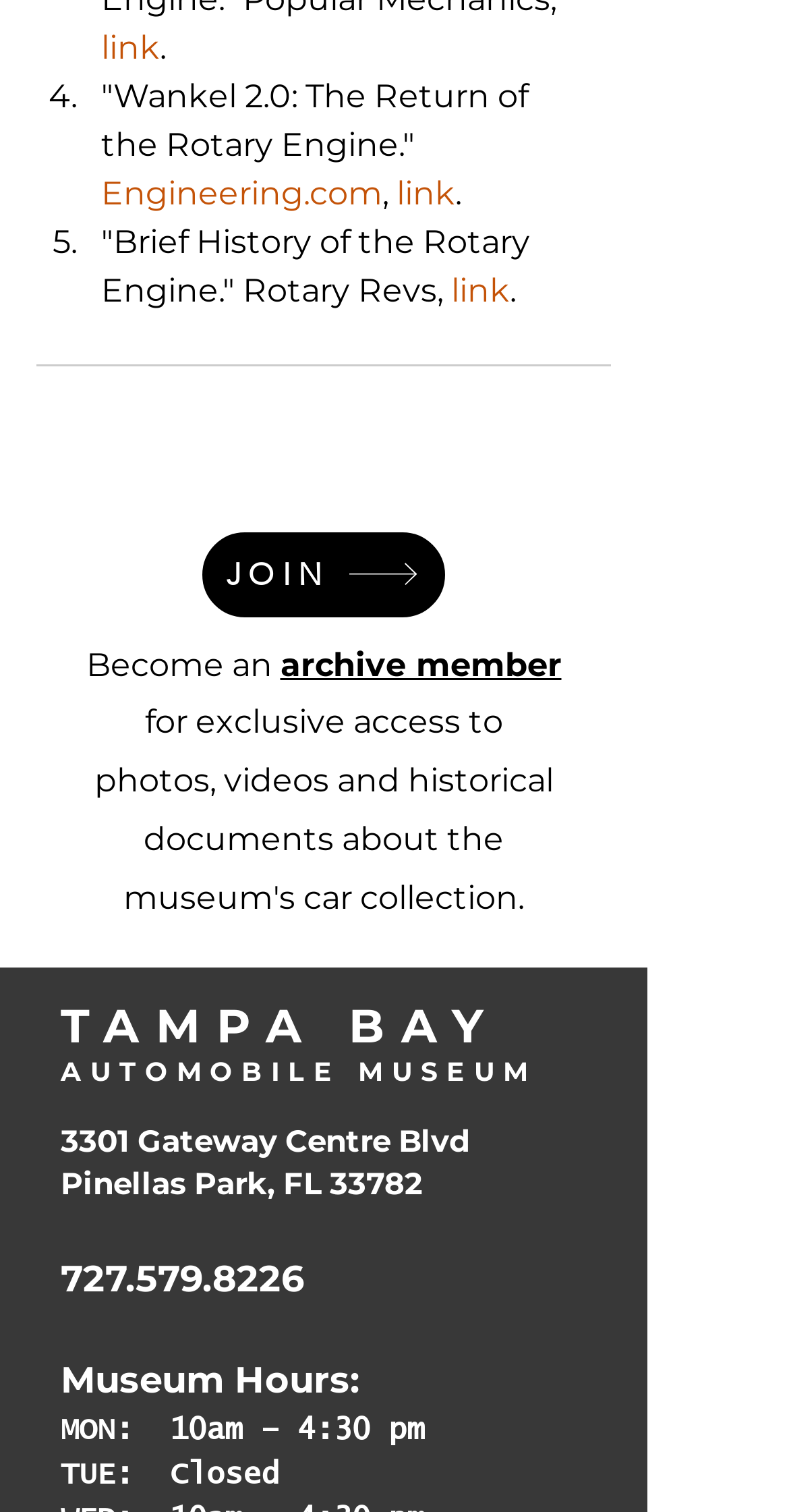Determine the coordinates of the bounding box for the clickable area needed to execute this instruction: "Visit the webpage about Wankel 2.0".

[0.128, 0.05, 0.679, 0.108]